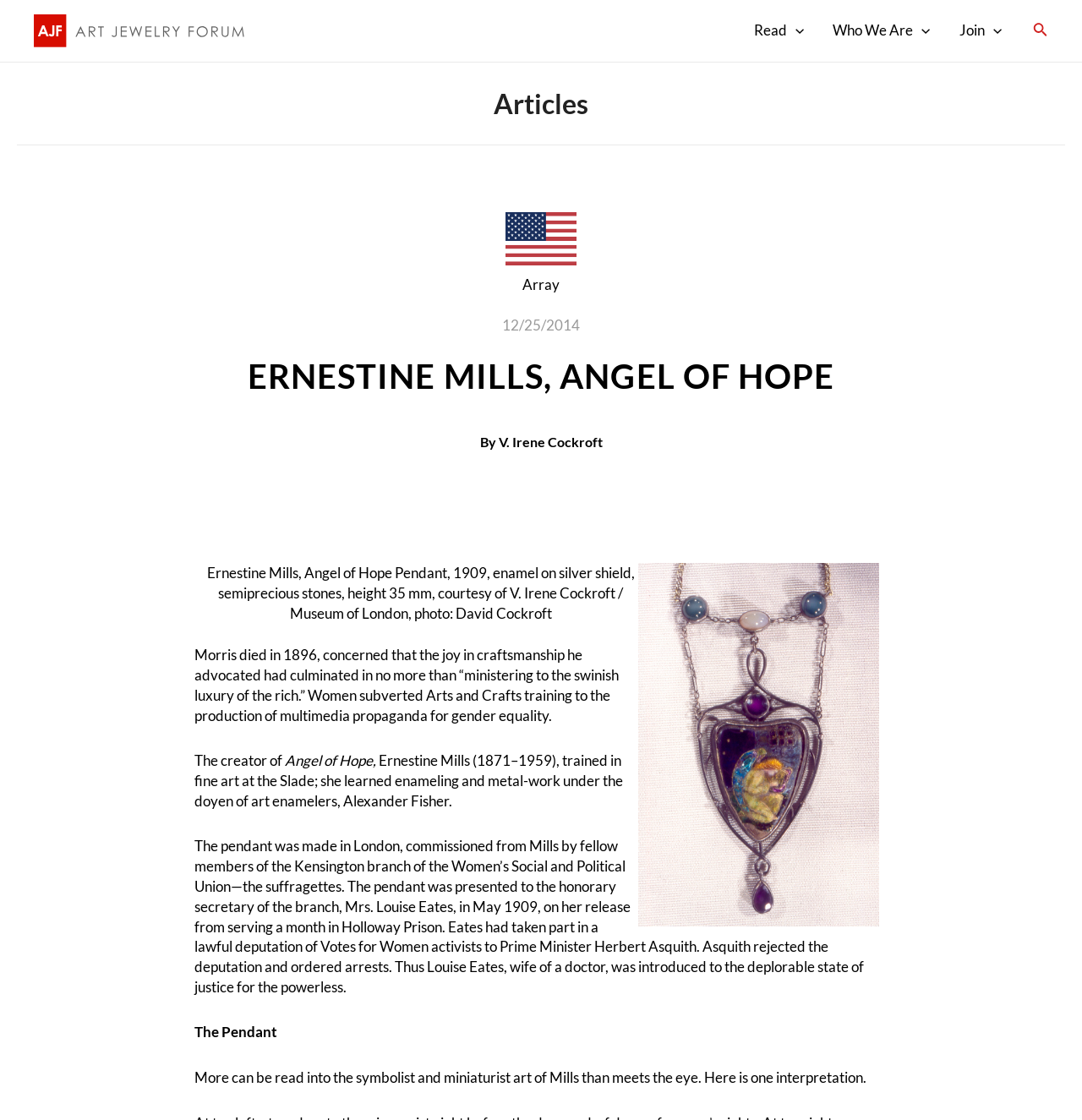Using the description: "Join", determine the UI element's bounding box coordinates. Ensure the coordinates are in the format of four float numbers between 0 and 1, i.e., [left, top, right, bottom].

[0.873, 0.001, 0.939, 0.054]